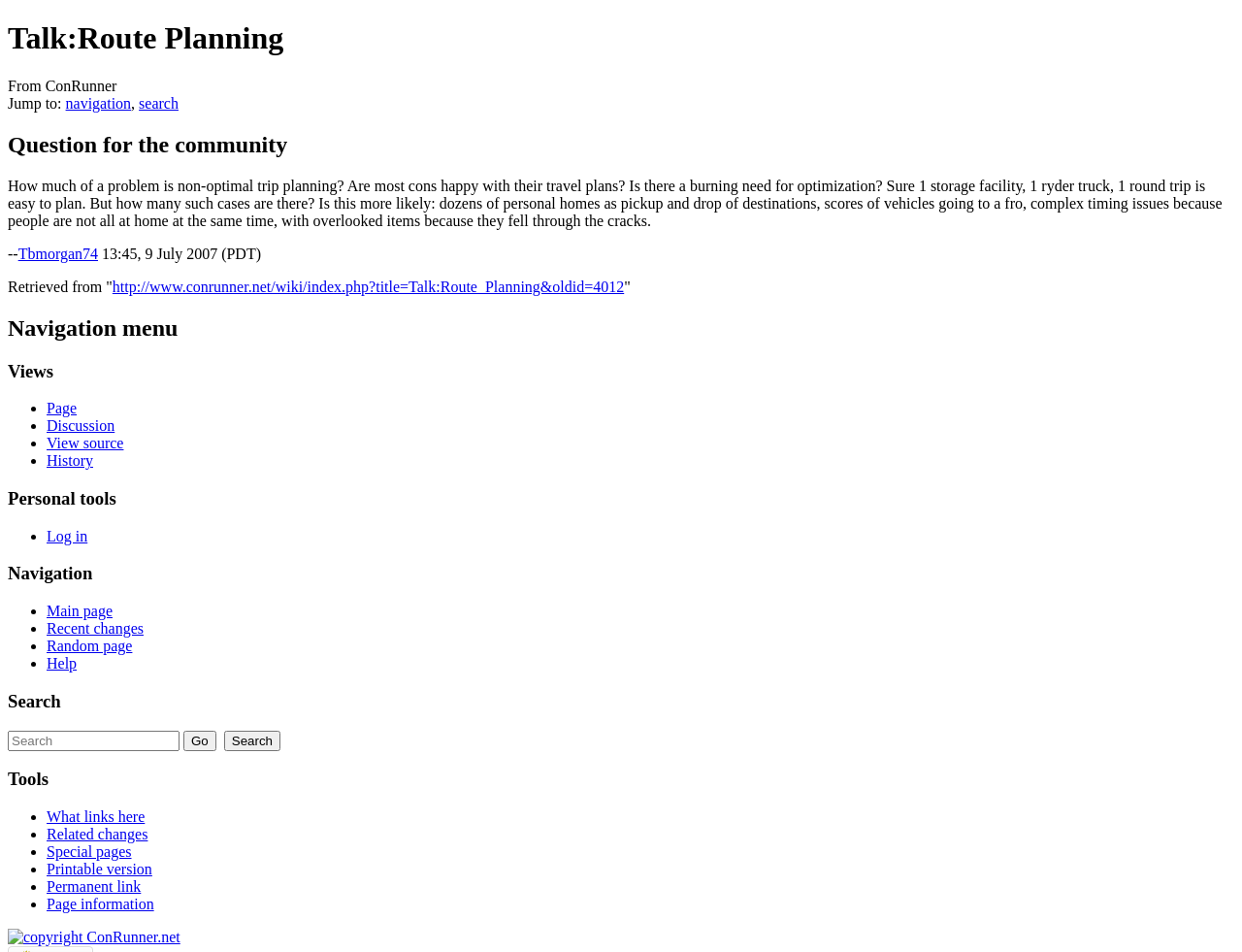Please determine the bounding box coordinates of the element to click on in order to accomplish the following task: "Log in to the system". Ensure the coordinates are four float numbers ranging from 0 to 1, i.e., [left, top, right, bottom].

[0.038, 0.554, 0.07, 0.572]